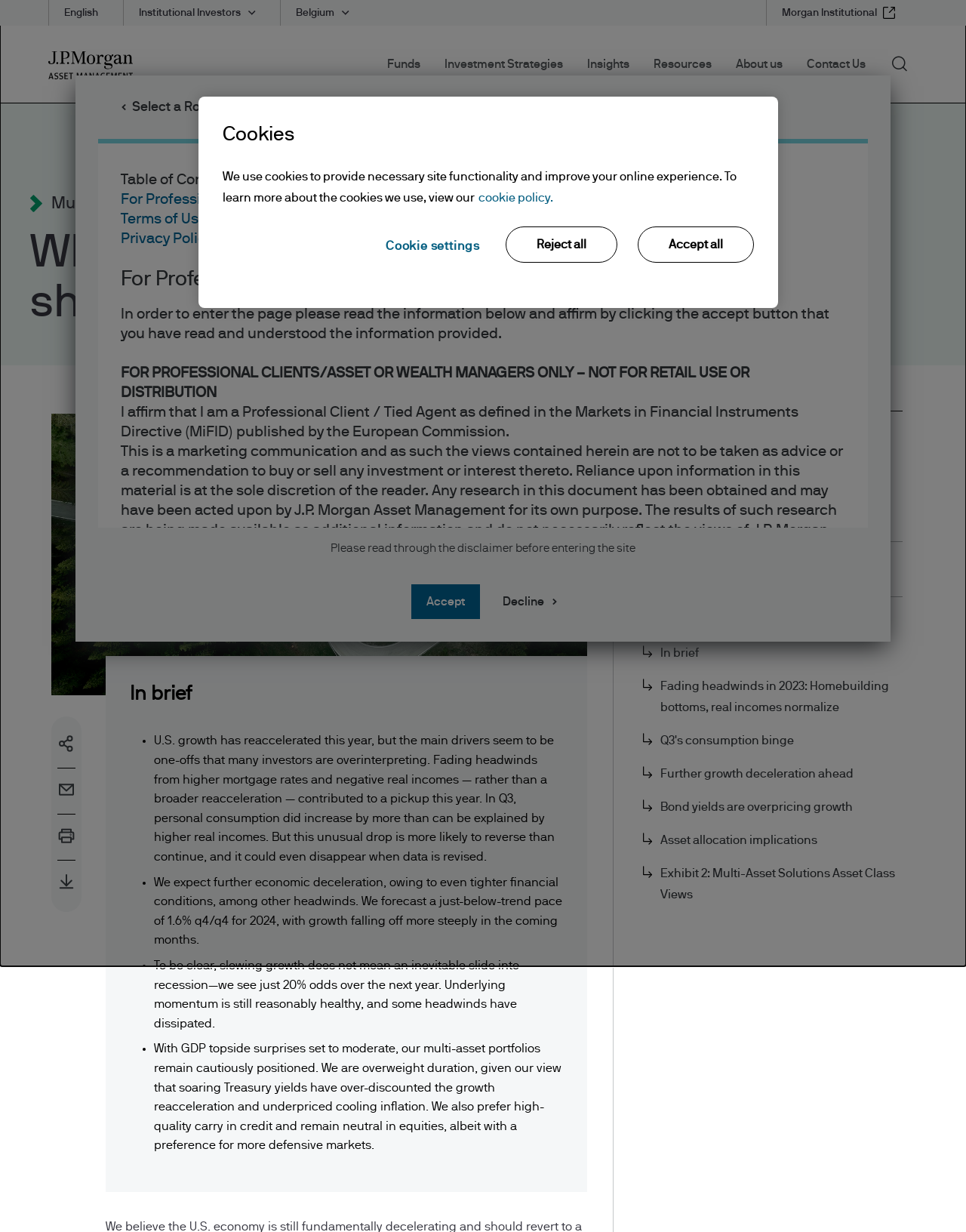Create a detailed description of the webpage's content and layout.

This webpage is from J.P. Morgan Asset Management, and its main topic is an economic report discussing the growth of the U.S. economy. The page is divided into several sections. At the top, there is a navigation bar with links to different parts of the website, including "Funds", "Investment Strategies", "Insights", "Resources", and "About us". Below the navigation bar, there is a search button and a link to switch the language to English.

The main content of the page is an article titled "Why U.S. growth picked up — and should still slow into 2024". The article is divided into sections, including "In brief", which summarizes the main points of the report. The report discusses the current state of the U.S. economy, including the growth rate, and provides forecasts for the future. It also mentions the authors of the report, Michael Albrecht and Thushka Maharaj, who are Global Strategists for Multi-Asset Solutions.

On the right side of the page, there are links to download or share the report, as well as a button to print it. Below the article, there is a section with links to jump to different parts of the report, including "Fading headwinds in 2023", "Q3's consumption binge", and "Further growth deceleration ahead".

At the bottom of the page, there is a cookie banner with a link to the cookie policy. There is also a terms and conditions dialog box that appears when the page is loaded, which provides information about the website's terms of use and privacy policy.